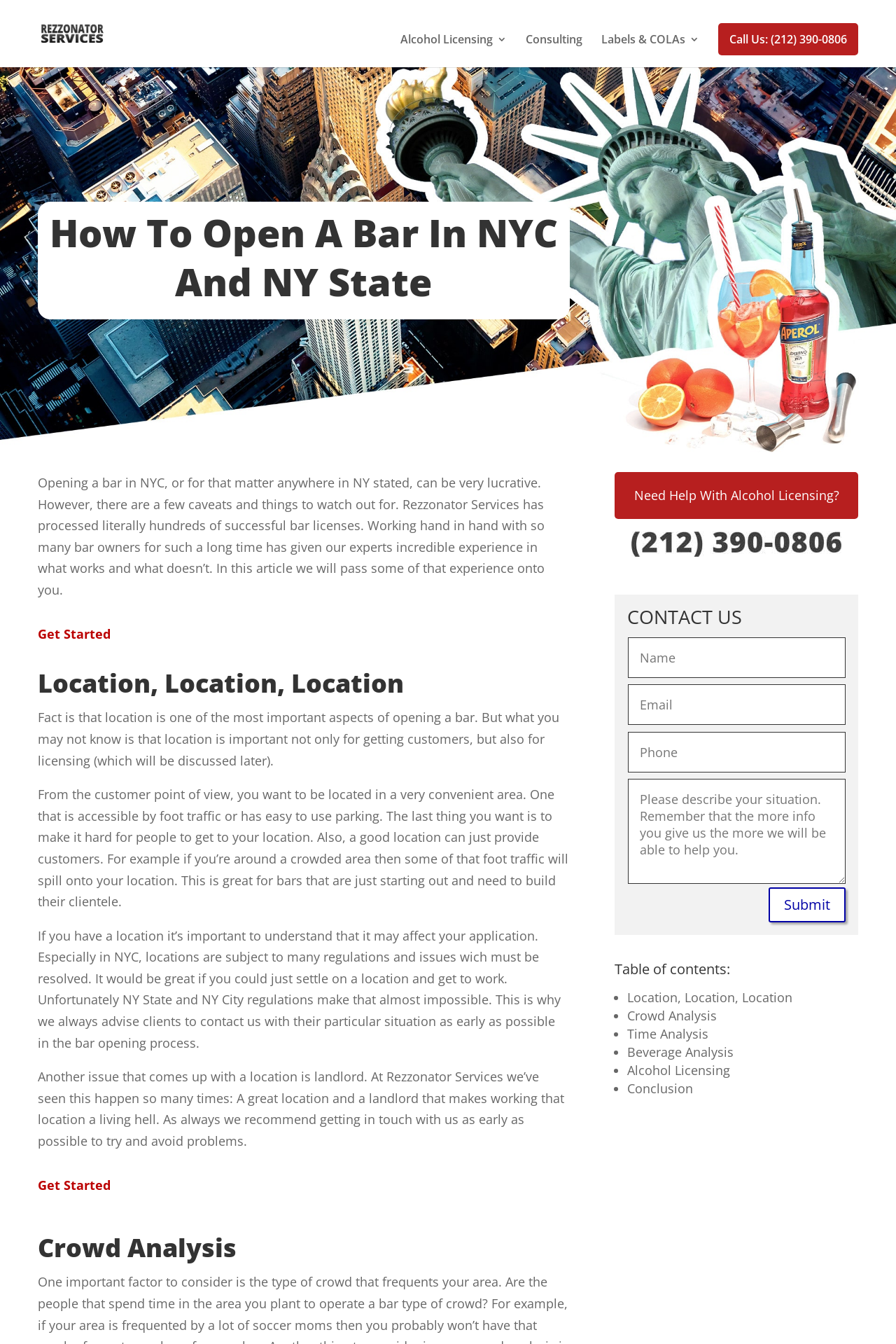Determine the bounding box coordinates of the clickable element necessary to fulfill the instruction: "Click the 'Alcohol Licensing 3' link". Provide the coordinates as four float numbers within the 0 to 1 range, i.e., [left, top, right, bottom].

[0.447, 0.026, 0.566, 0.05]